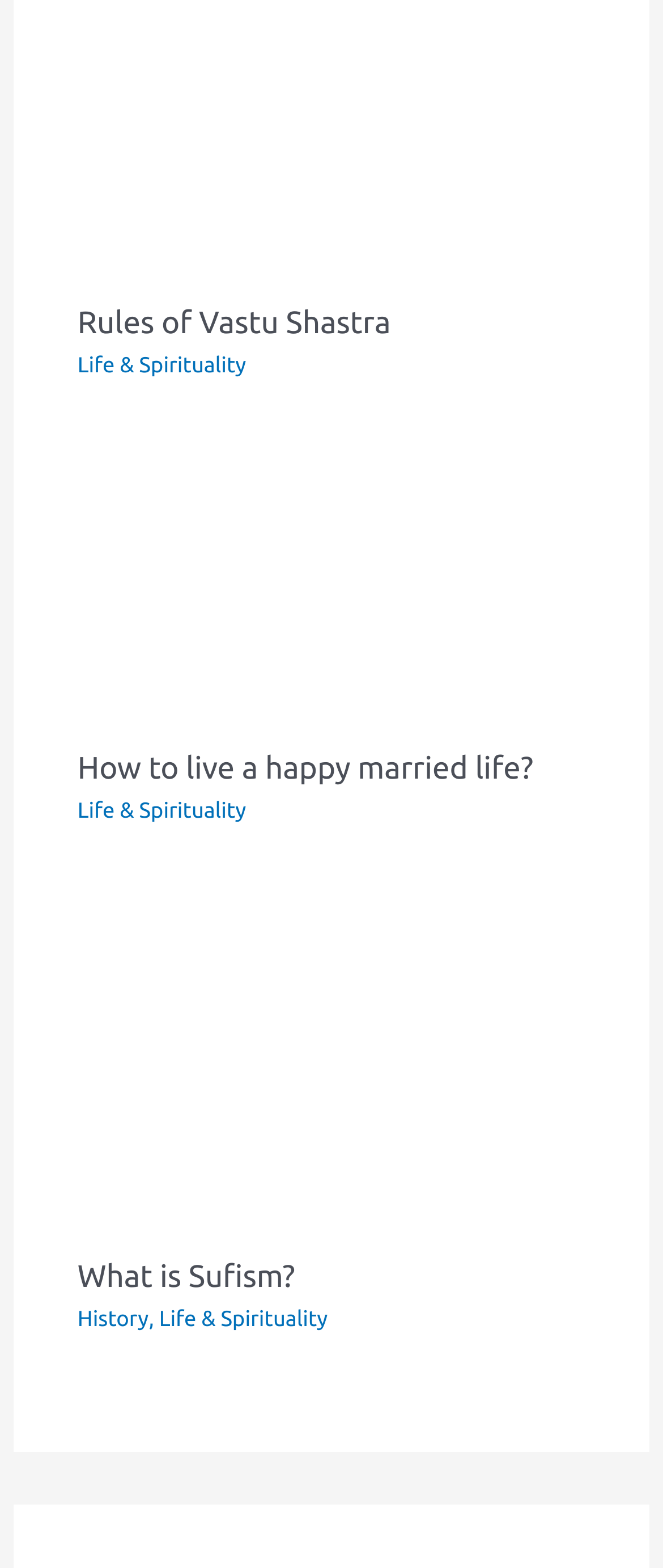Determine the bounding box coordinates of the clickable element to achieve the following action: 'Click on Vastu Shastra'. Provide the coordinates as four float values between 0 and 1, formatted as [left, top, right, bottom].

[0.117, 0.08, 0.883, 0.099]